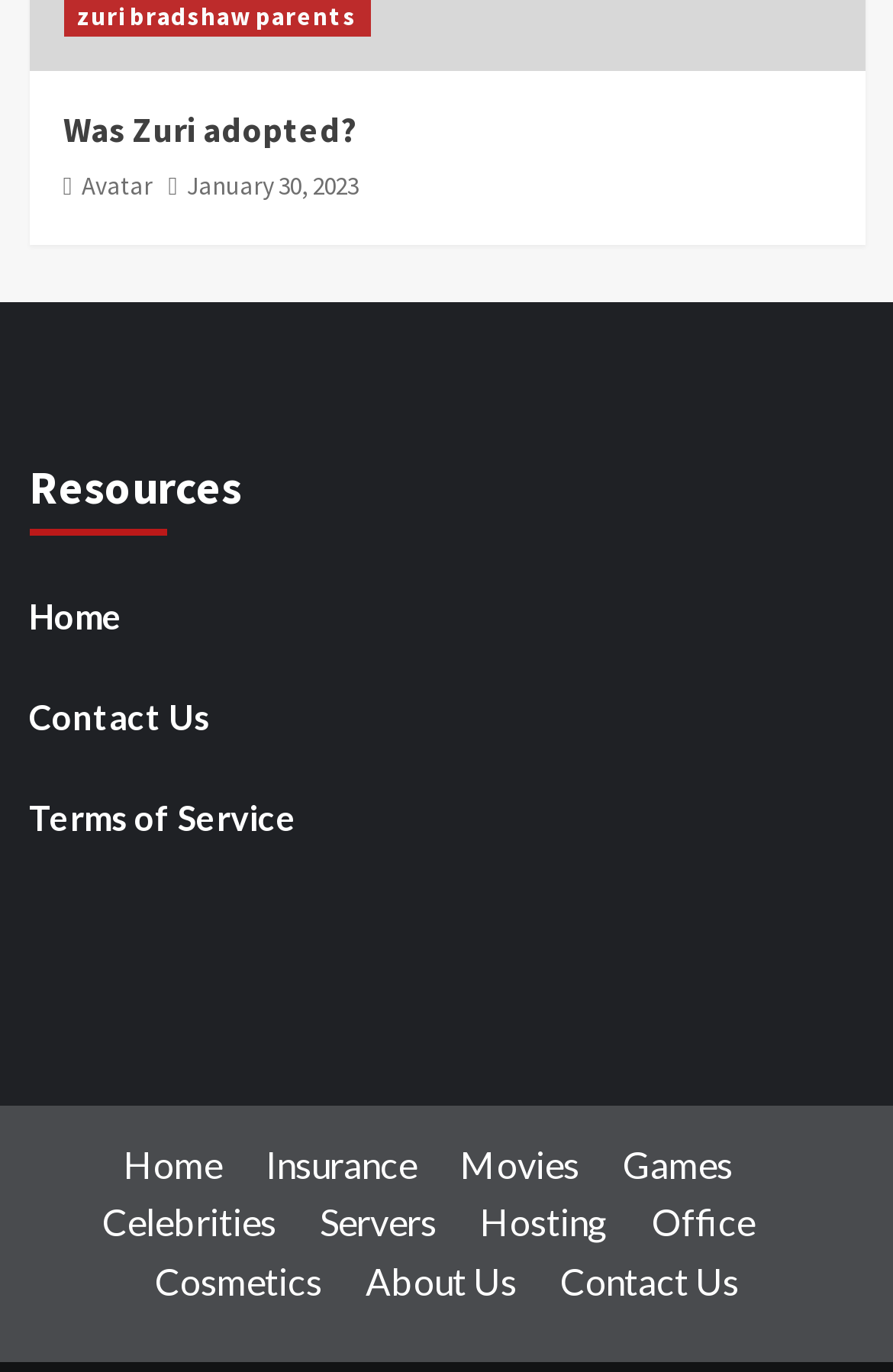What is the topic of the heading?
Based on the image content, provide your answer in one word or a short phrase.

Was Zuri adopted?